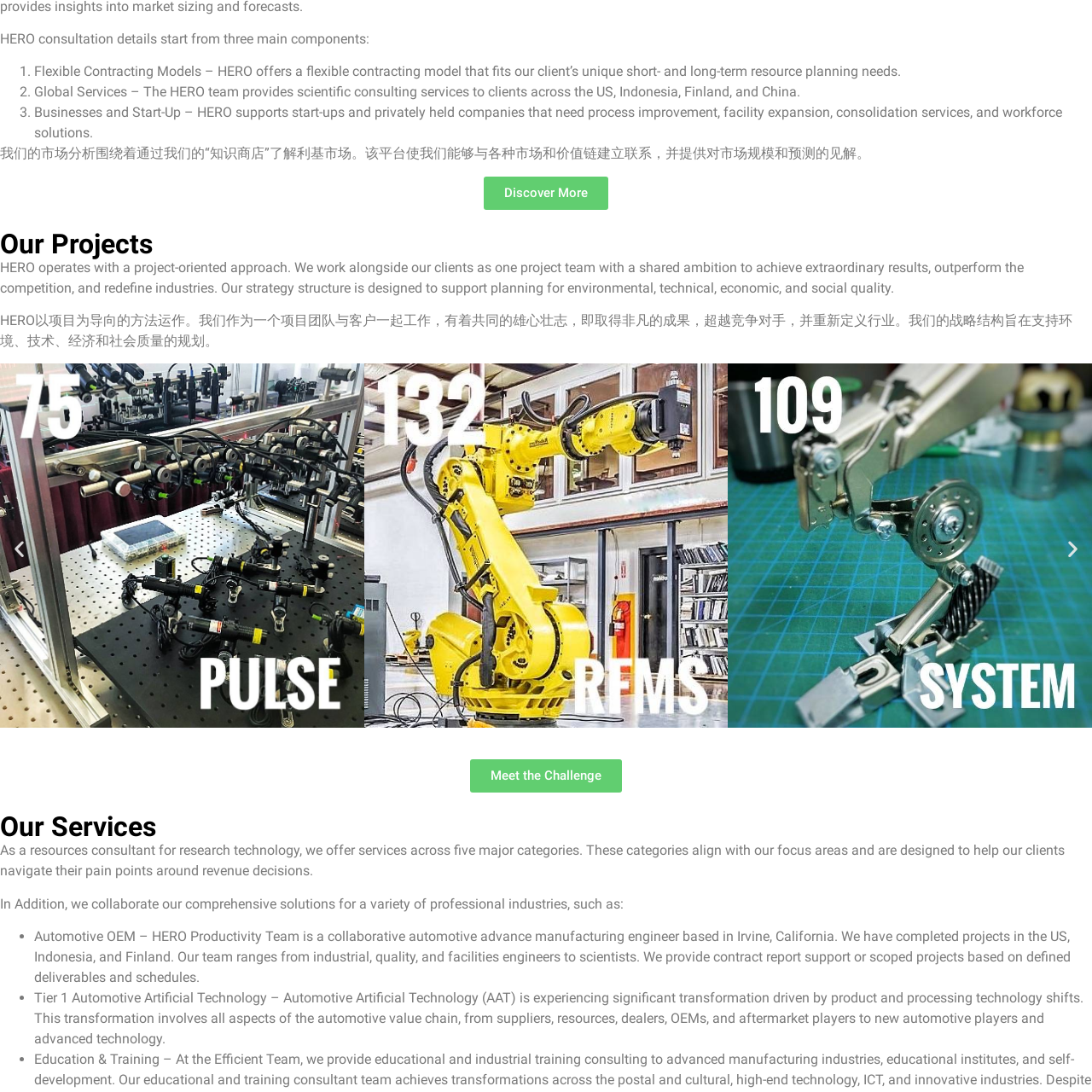What is the context of the image?
Focus on the image bounded by the red box and reply with a one-word or phrase answer.

Project-oriented framework